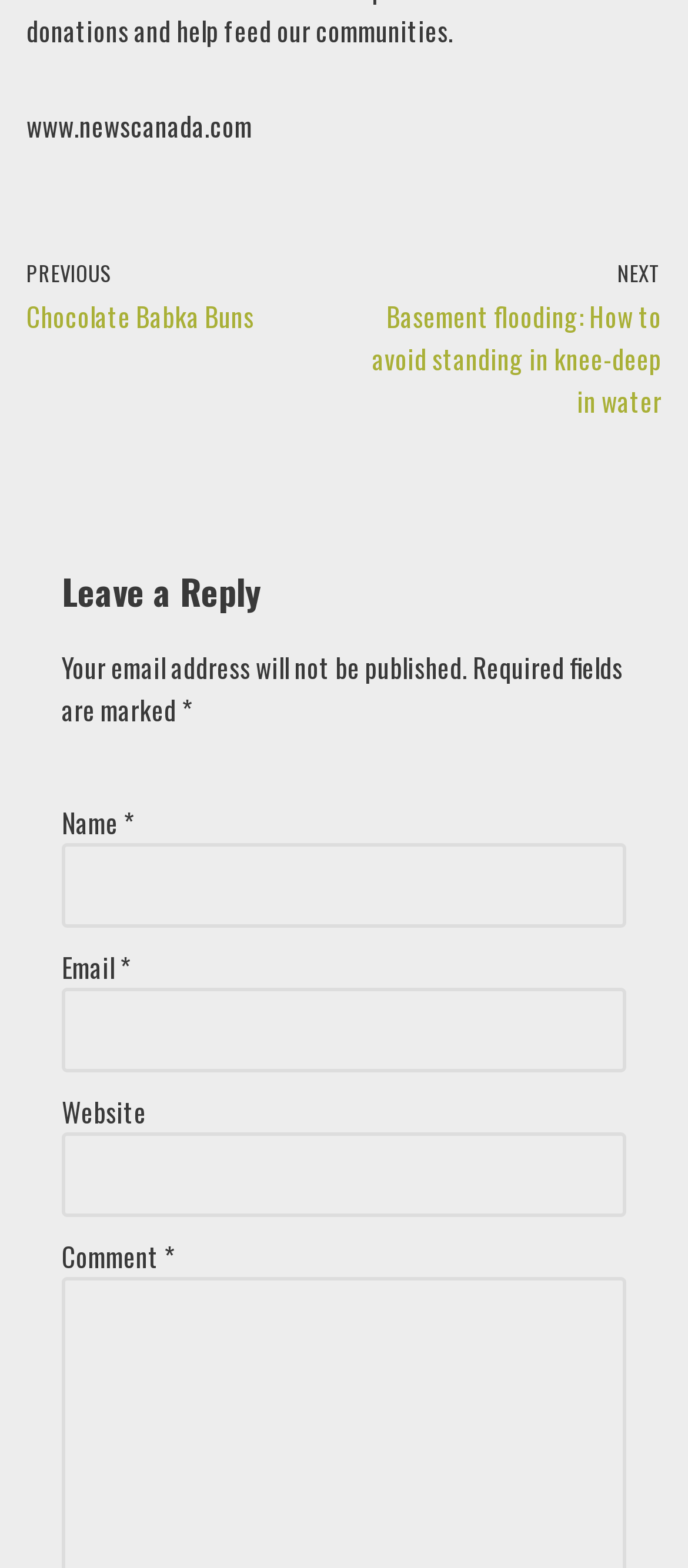How many fields are required to leave a comment?
Using the image, give a concise answer in the form of a single word or short phrase.

Two